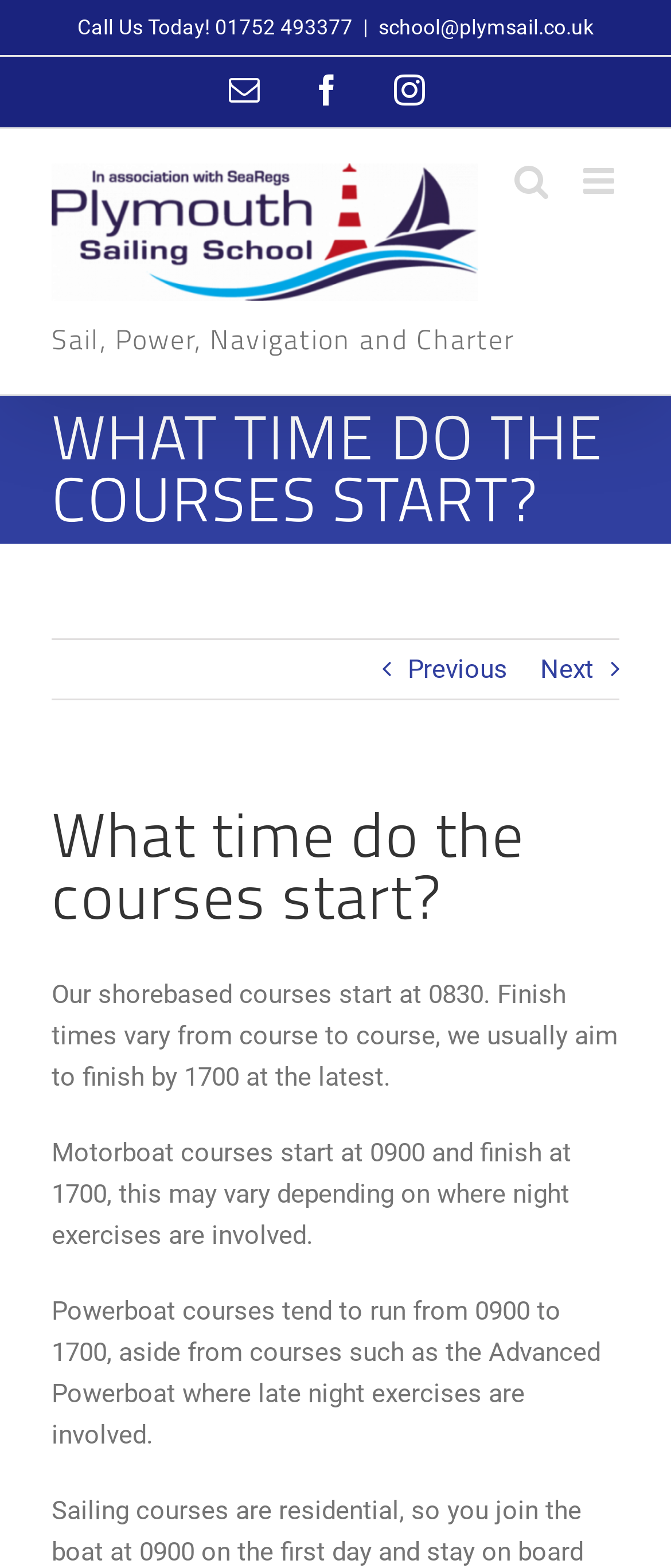Please determine the bounding box coordinates of the element to click in order to execute the following instruction: "Toggle mobile menu". The coordinates should be four float numbers between 0 and 1, specified as [left, top, right, bottom].

[0.869, 0.105, 0.923, 0.128]